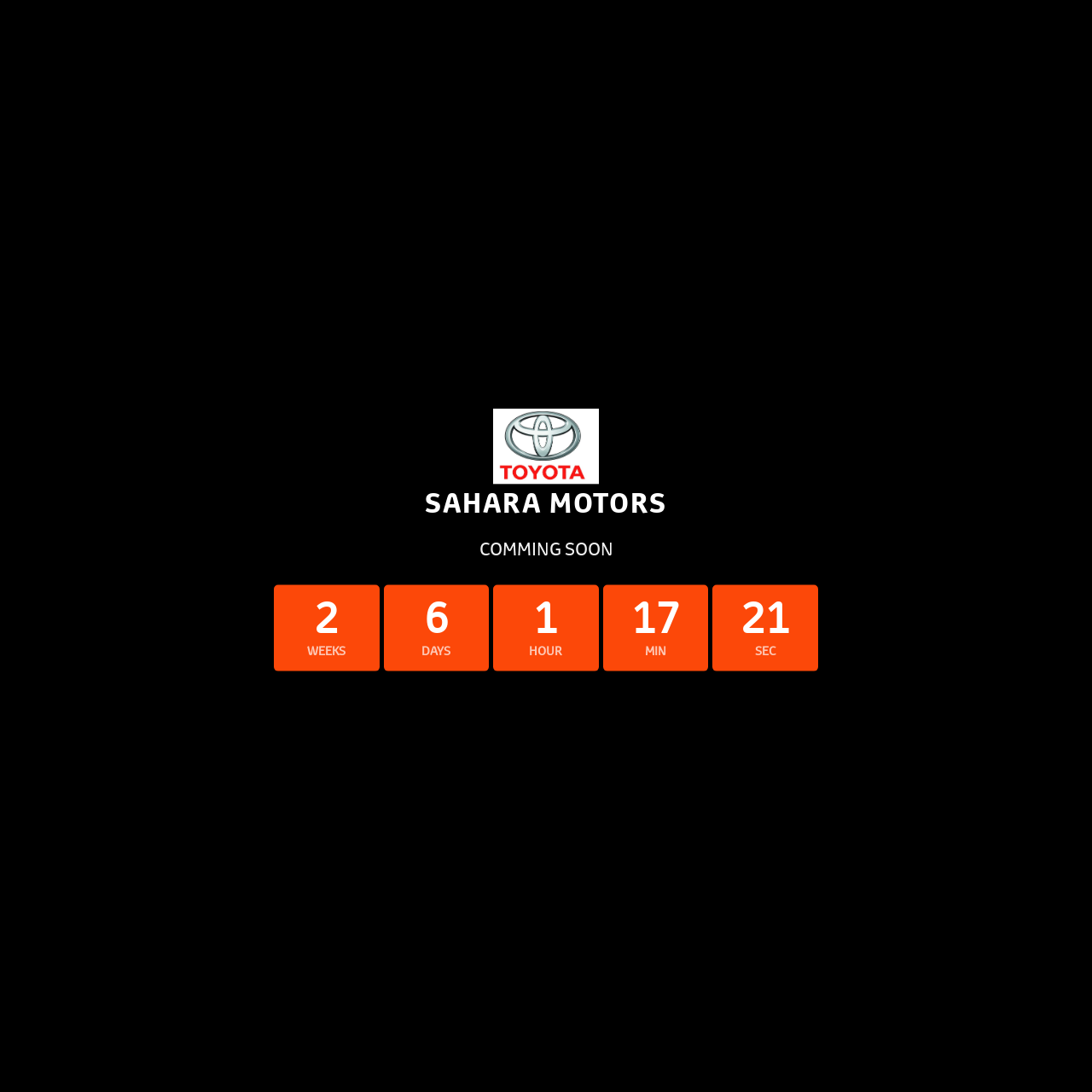Describe every aspect of the webpage in a detailed manner.

The webpage is a "Page not found" page from Toyota Sahara Motors. At the top, there is a prominent heading "SAHARA MOTORS" that spans about half of the page's width. Below the heading, there is a "COMMING SOON" text. 

Underneath the "COMMING SOON" text, there is a table-like layout with several static text elements arranged in a grid. The table takes up about a quarter of the page's width and is positioned slightly to the right of the center. 

Within the table, there are several text elements displaying a countdown timer. The timer shows the number of weeks, days, hours, minutes, and seconds until a certain event. The numbers are displayed in a sequence, with the weeks on the left, followed by days, hours, minutes, and seconds on the right. The text elements are aligned in a row, with the labels "WEEKS", "DAYS", "HOUR", "MIN", and "SEC" positioned above their corresponding numerical values.